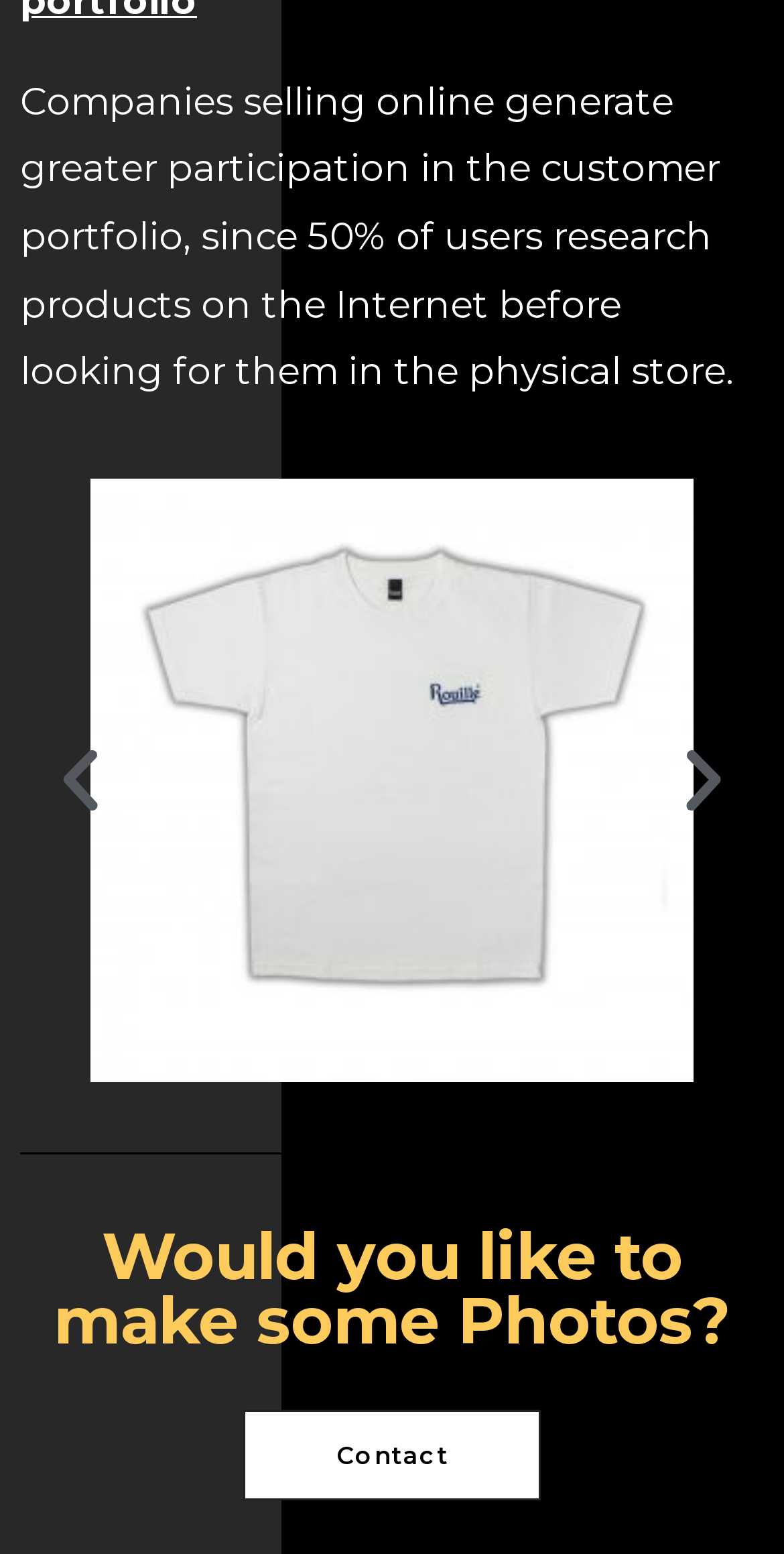What is the context of the heading?
Use the image to answer the question with a single word or phrase.

Photography